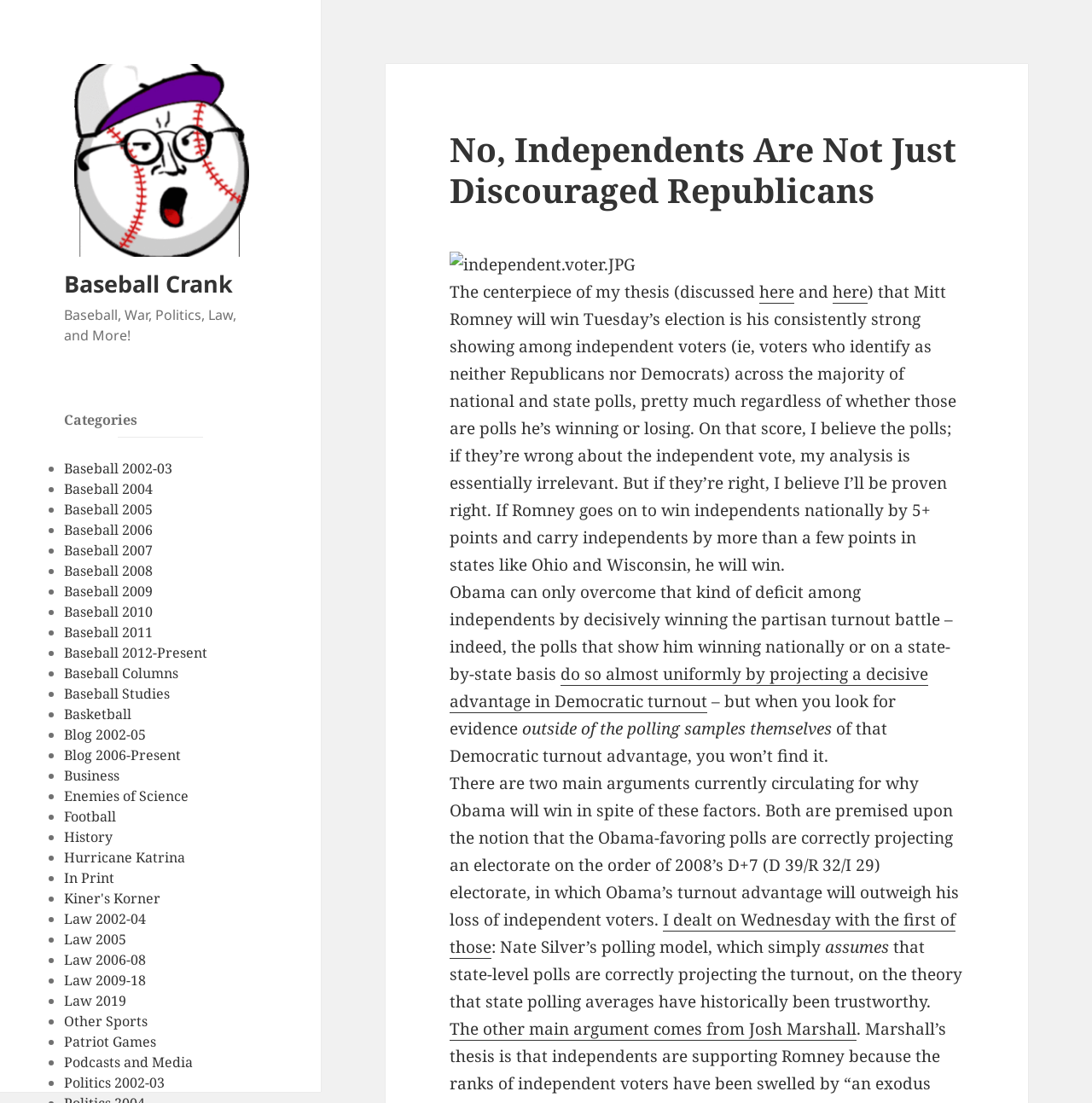Please indicate the bounding box coordinates of the element's region to be clicked to achieve the instruction: "View the image of independent voter". Provide the coordinates as four float numbers between 0 and 1, i.e., [left, top, right, bottom].

[0.412, 0.229, 0.582, 0.253]